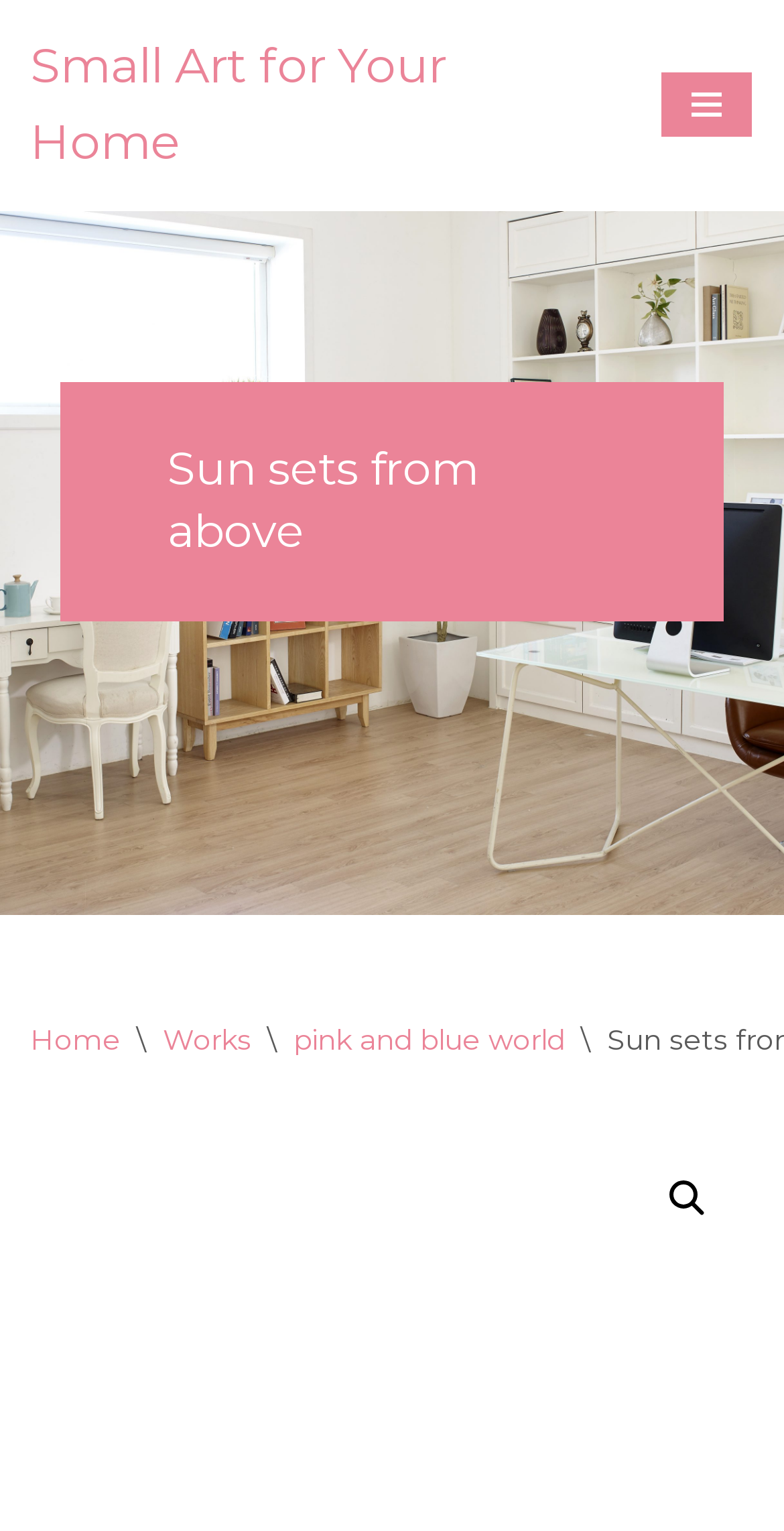How many navigation links are present?
From the image, respond using a single word or phrase.

4